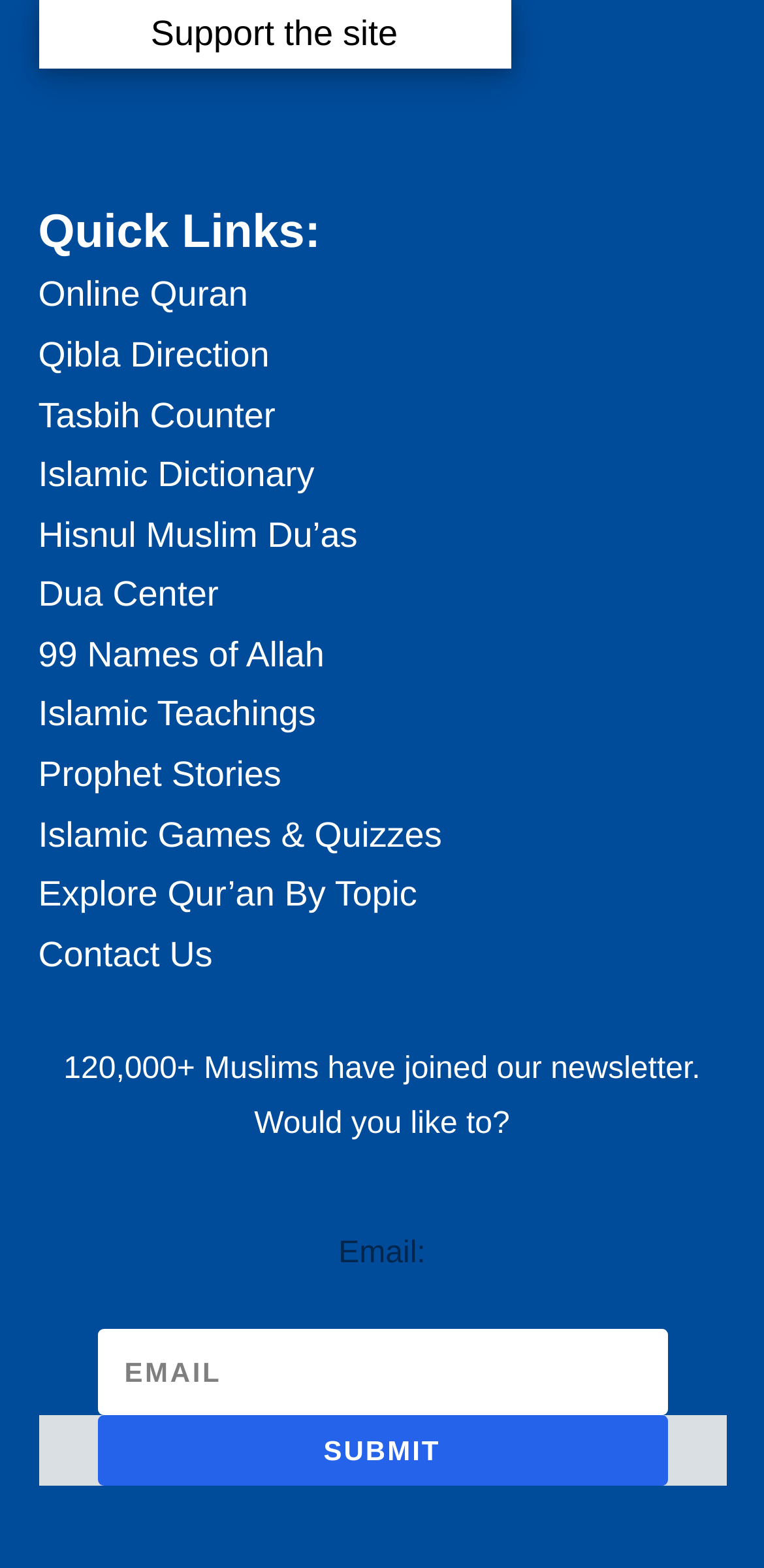Please find the bounding box for the following UI element description. Provide the coordinates in (top-left x, top-left y, bottom-right x, bottom-right y) format, with values between 0 and 1: Submit

[0.127, 0.903, 0.873, 0.948]